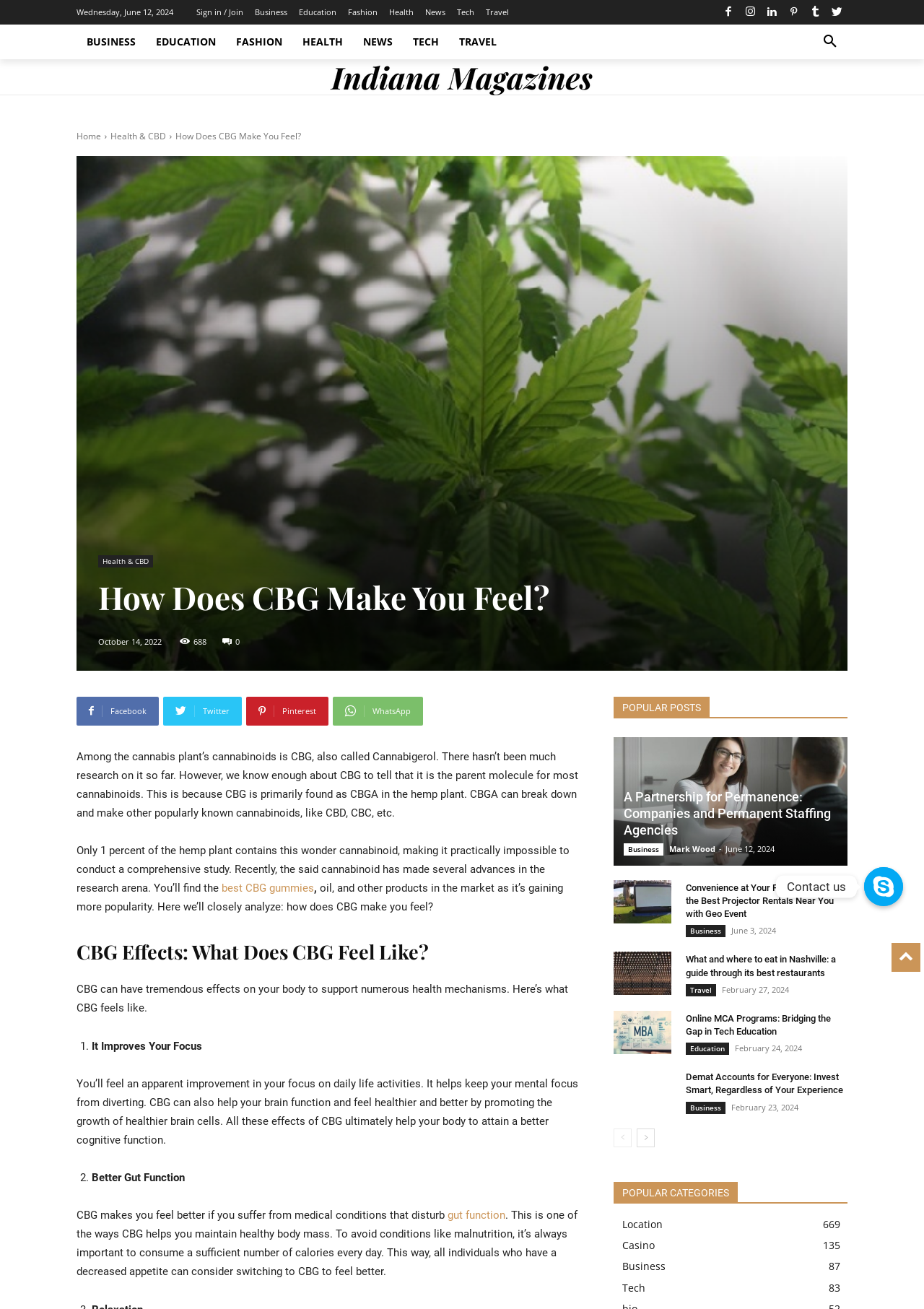Please predict the bounding box coordinates of the element's region where a click is necessary to complete the following instruction: "Visit the 'Business' category". The coordinates should be represented by four float numbers between 0 and 1, i.e., [left, top, right, bottom].

[0.276, 0.006, 0.311, 0.012]